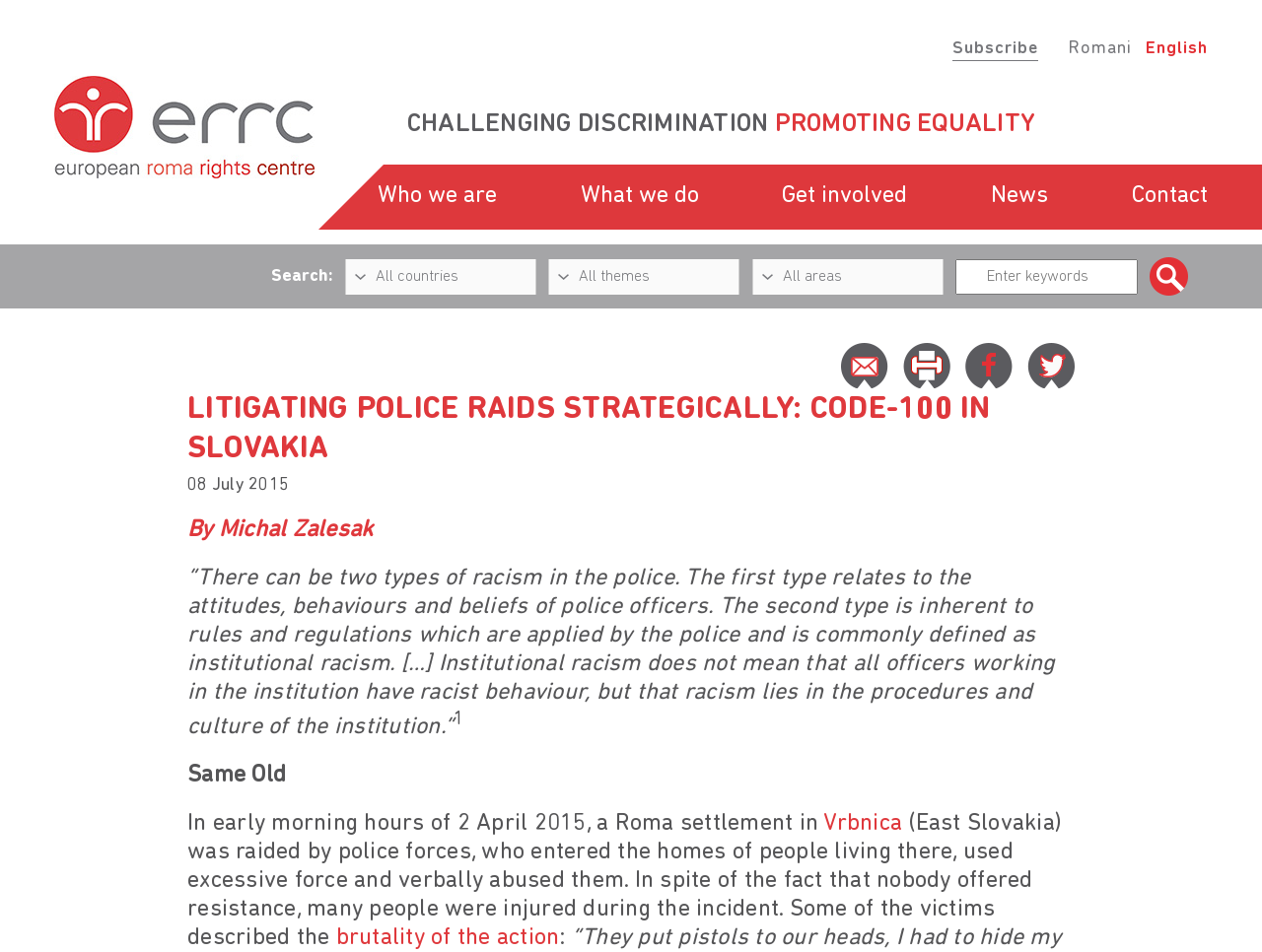Determine the bounding box coordinates of the clickable region to carry out the instruction: "Visit the Vrbnica link".

[0.653, 0.853, 0.715, 0.878]